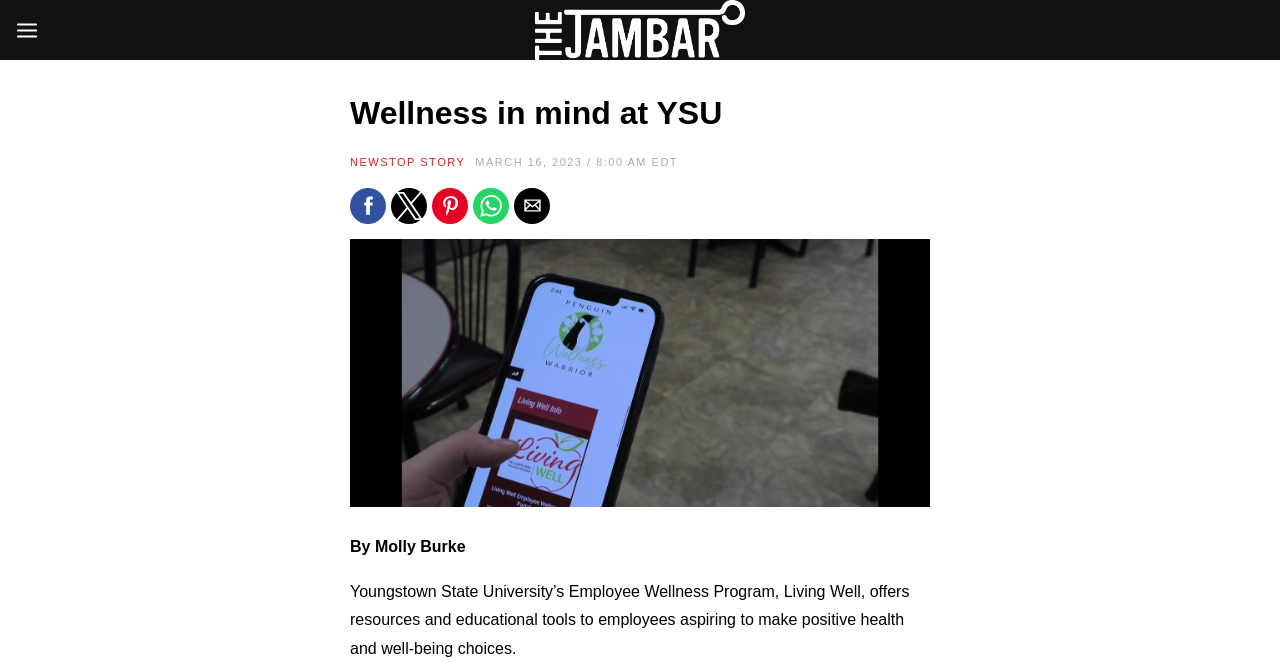Describe the webpage meticulously, covering all significant aspects.

The webpage is about Youngstown State University's Employee Wellness Program, Living Well. At the top left corner, there is a button and an image, likely a logo or icon. Next to it, on the top center, is a link to "The Jambar" with an accompanying image. 

Below the link, there is a header section that spans across the top of the page. Within this section, there is a heading that reads "Wellness in mind at YSU". To the right of the heading, there are two links, "NEWS" and "TOP STORY", followed by a time stamp that reads "MARCH 16, 2023 / 8:00 AM EDT". 

Underneath the time stamp, there are five buttons for sharing the article on various social media platforms, including Facebook, Twitter, Pinterest, WhatsApp, and email. 

The main content of the article starts below the sharing buttons. It is written by Molly Burke and describes the Living Well program, which provides resources and educational tools to employees who want to make positive health and well-being choices. The article text takes up most of the page, spanning from the top center to the bottom center.